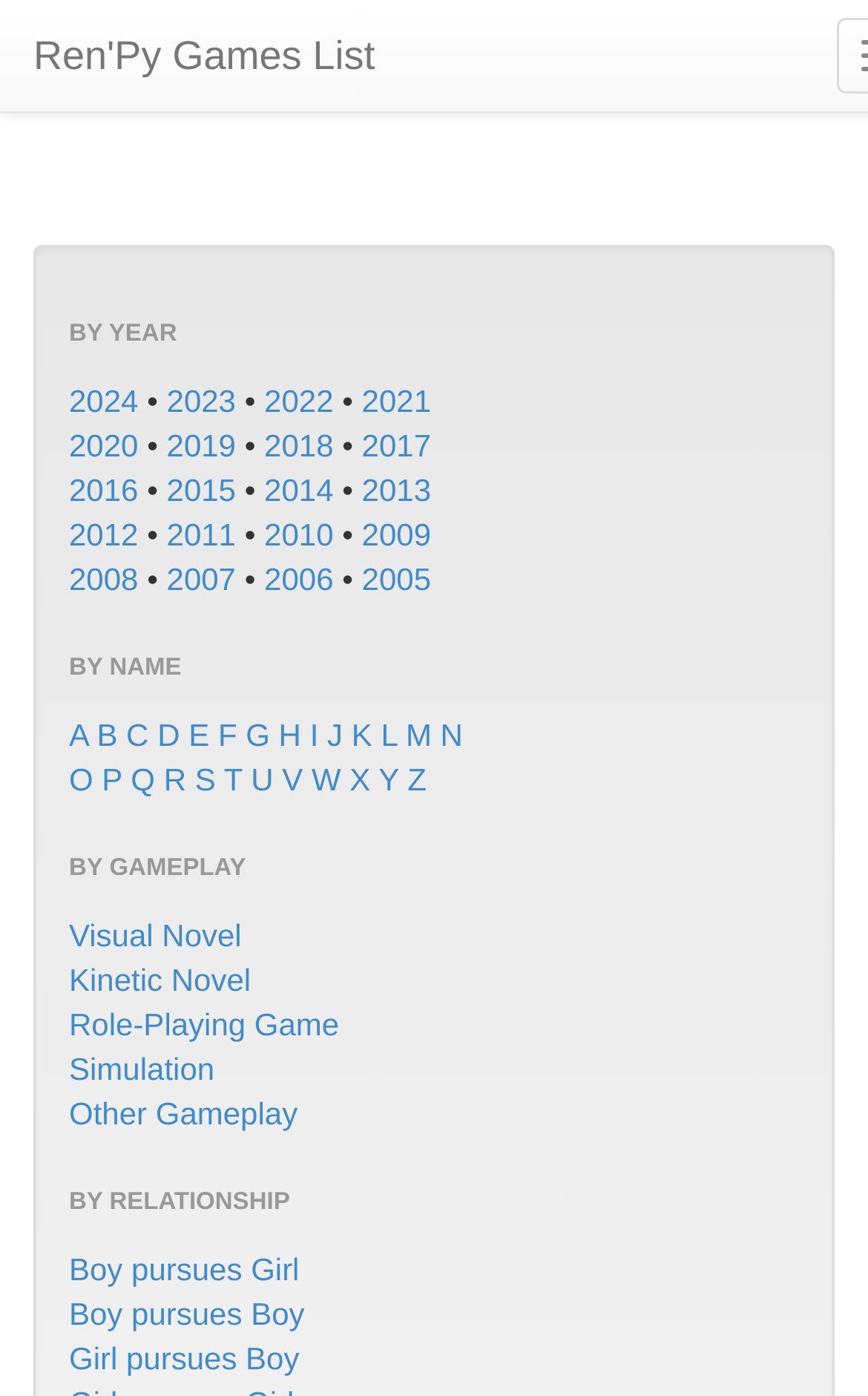Please identify the bounding box coordinates of the region to click in order to complete the task: "Explore Visual Novel games". The coordinates must be four float numbers between 0 and 1, specified as [left, top, right, bottom].

[0.079, 0.657, 0.278, 0.683]